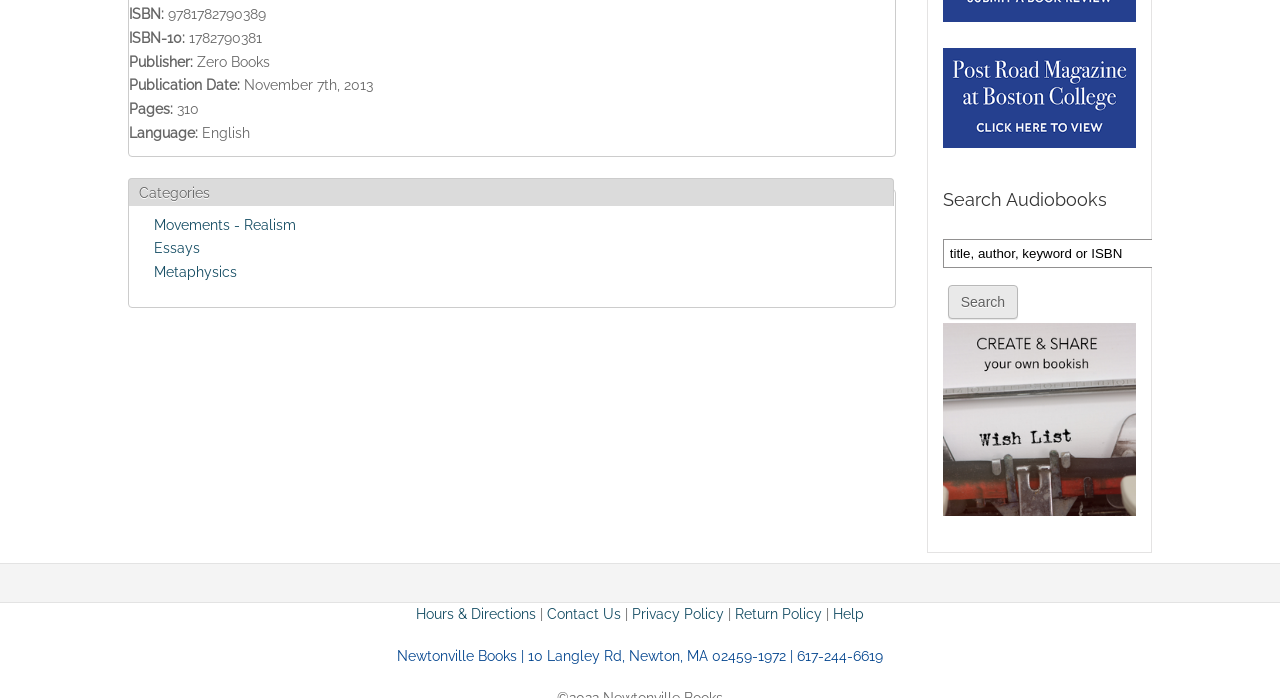What is the publication date of the book?
Based on the image, answer the question with as much detail as possible.

The publication date of the book can be found in the top section of the webpage, where it is listed as 'Publication Date: November 7th, 2013'.